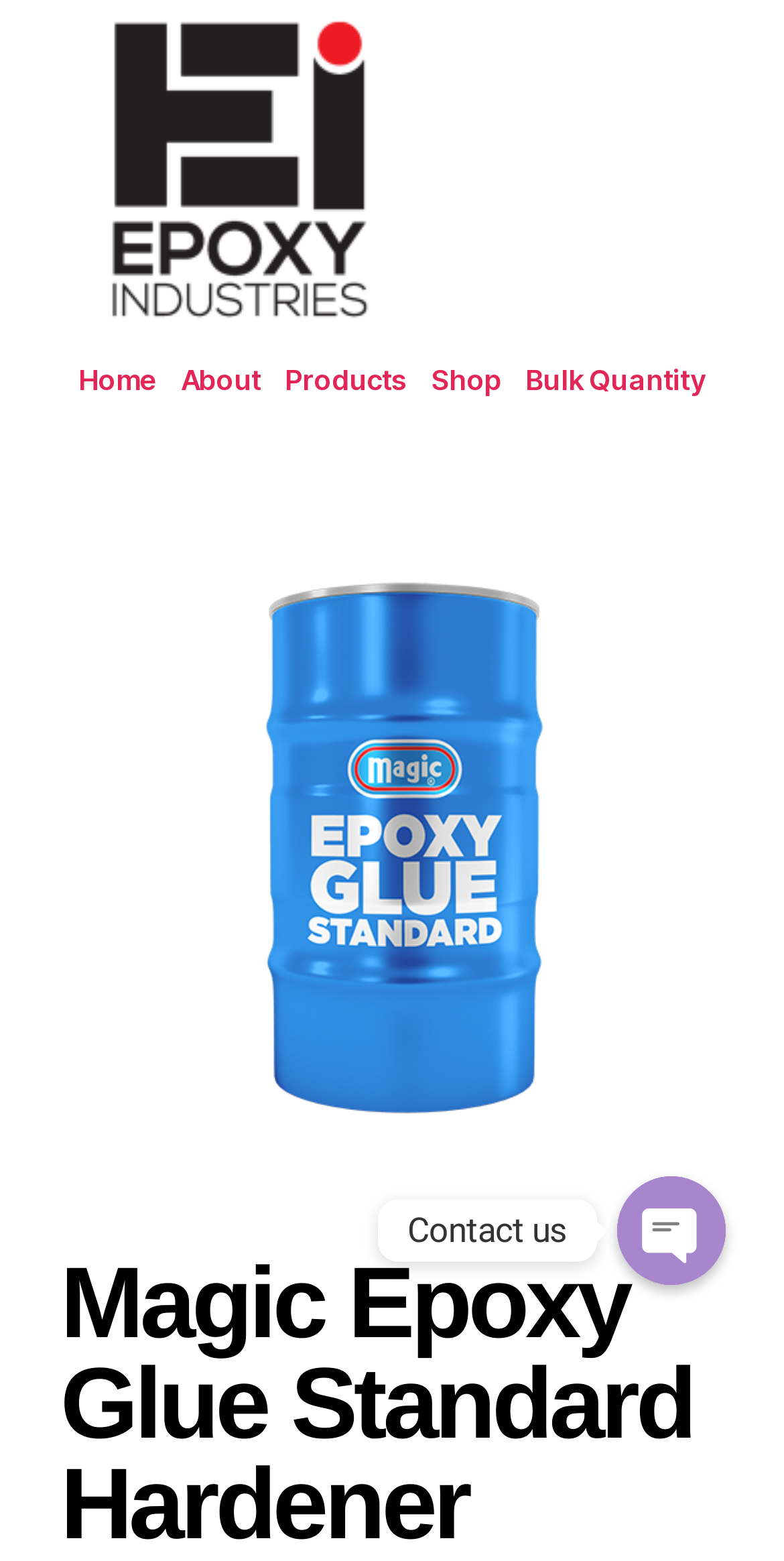Identify the bounding box for the UI element that is described as follows: "Home".

[0.062, 0.232, 0.238, 0.255]